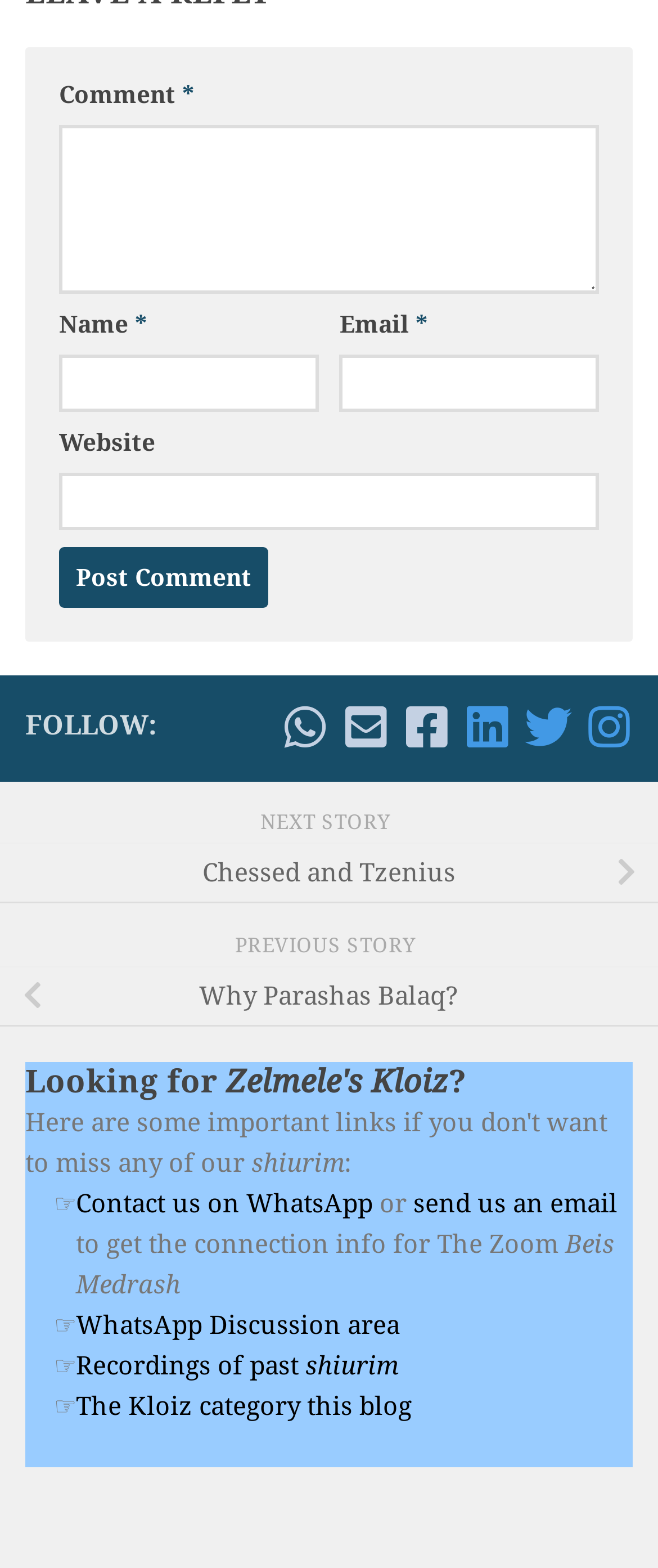Please examine the image and provide a detailed answer to the question: What are the available social media platforms to follow the author?

The webpage provides links to follow the author on various social media platforms, including Facebook, LinkedIn, Twitter, and Instagram. These links are 'Follow me on Facebook!', 'Follow me on Linkedin', 'Follow me on Twitter', and 'Follow me on Instagram' respectively.